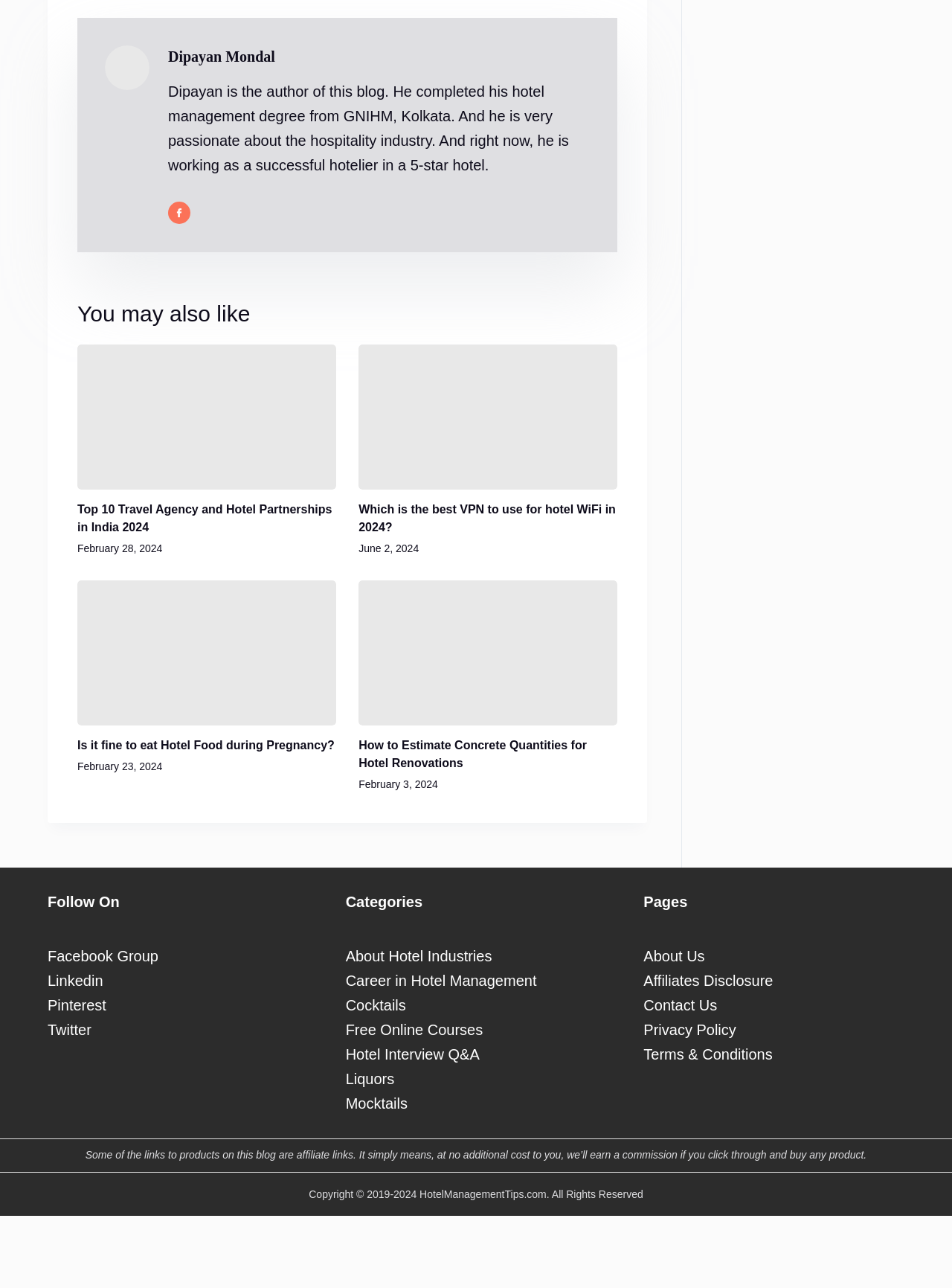Specify the bounding box coordinates of the region I need to click to perform the following instruction: "Click on the Facebook icon". The coordinates must be four float numbers in the range of 0 to 1, i.e., [left, top, right, bottom].

[0.177, 0.156, 0.2, 0.174]